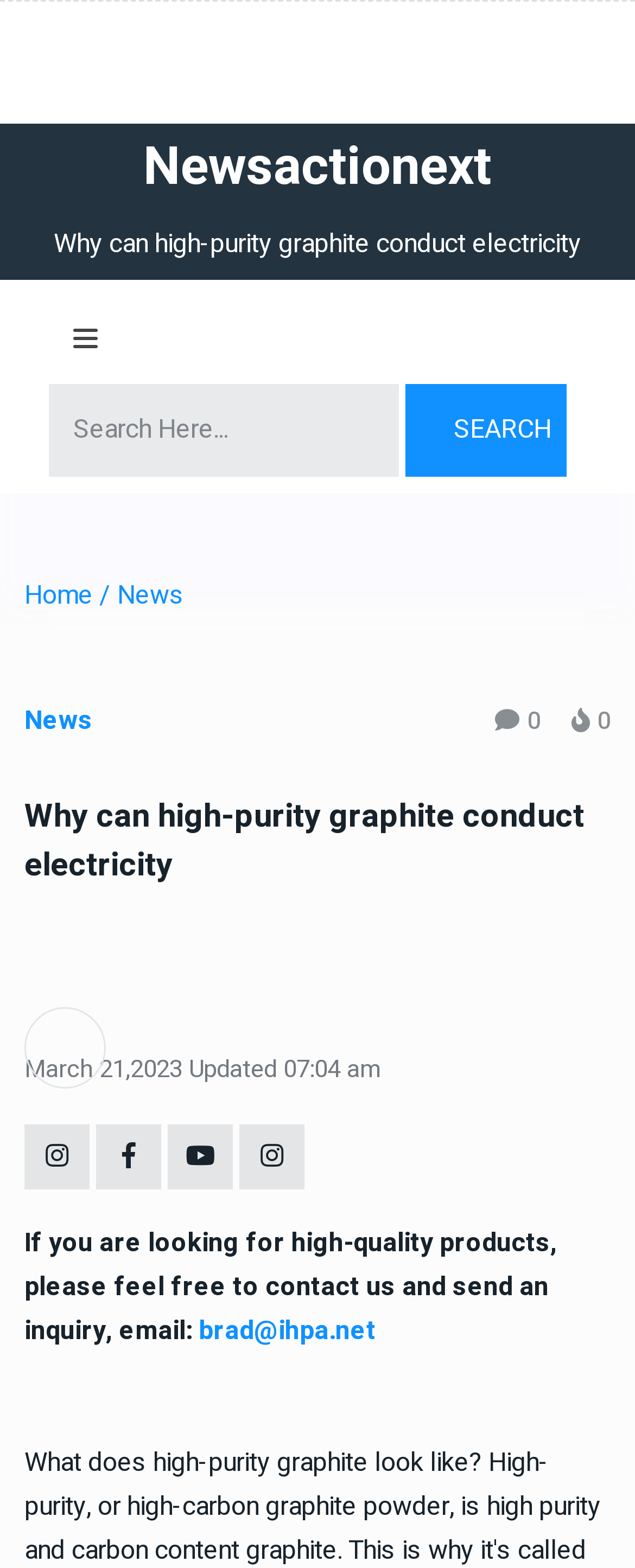Provide an in-depth caption for the webpage.

The webpage appears to be an article or blog post about high-purity graphite, specifically discussing its conductivity. At the top of the page, there is a heading titled "Newsactionext" followed by a link to the article title "Why can high-purity graphite conduct electricity". Below this, there is a search box with a "SEARCH" button to the right. 

On the top-left corner, there are links to "Home" and "/ News". Below these links, there is a heading titled "News" and another heading with the same article title as before. 

The main content of the article starts below these headings, with a publication date "March 21, 2023" and an update time "07:04 am" displayed on the left side. To the right of the update time, there are four social media links represented by icons. 

Below the article content, there is a contact information section with a message encouraging readers to contact the author for high-quality products. The contact email "brad@ihpa.net" is provided as a link.